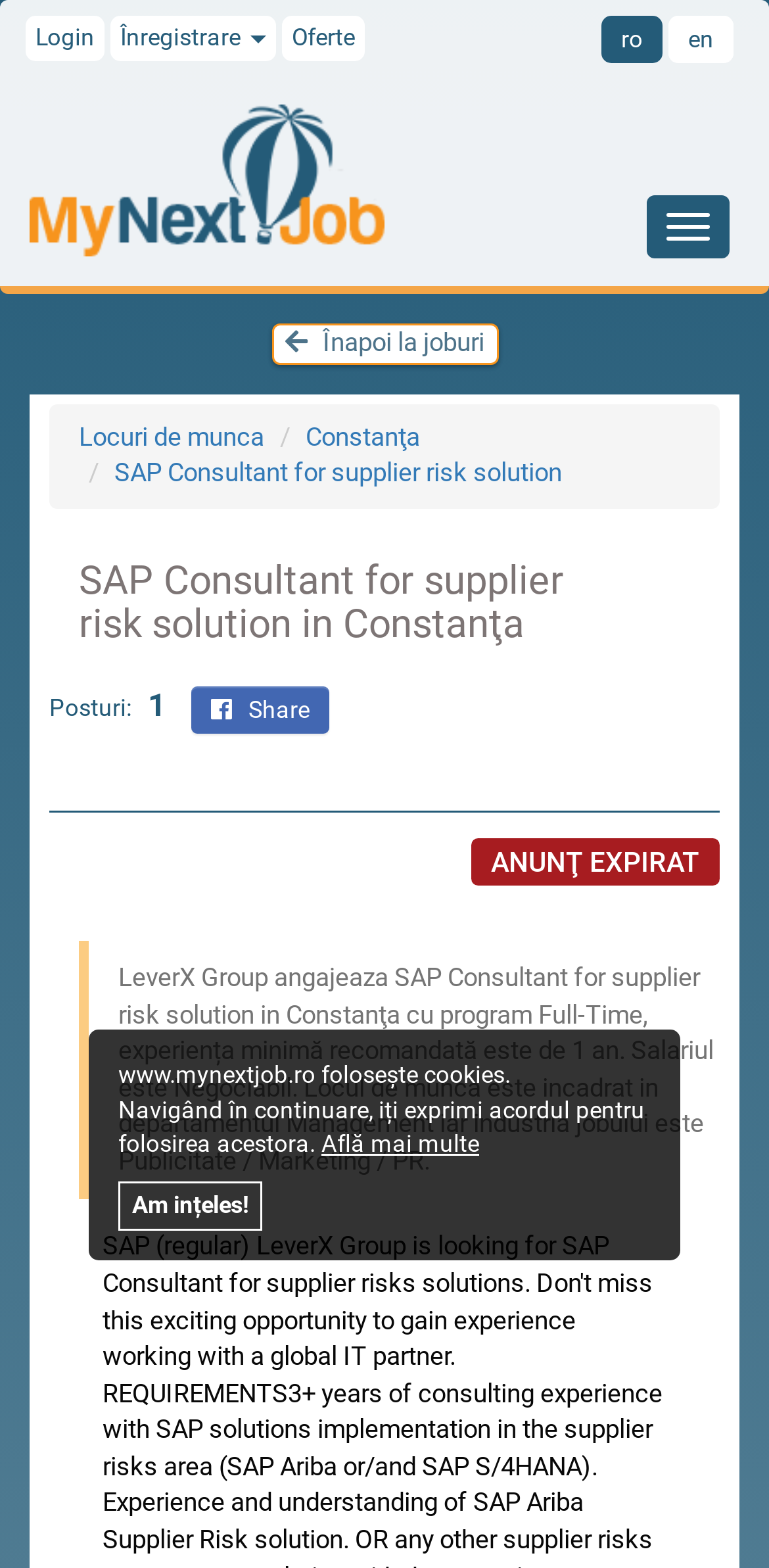Provide the bounding box coordinates for the UI element described in this sentence: "Login". The coordinates should be four float values between 0 and 1, i.e., [left, top, right, bottom].

[0.046, 0.015, 0.123, 0.033]